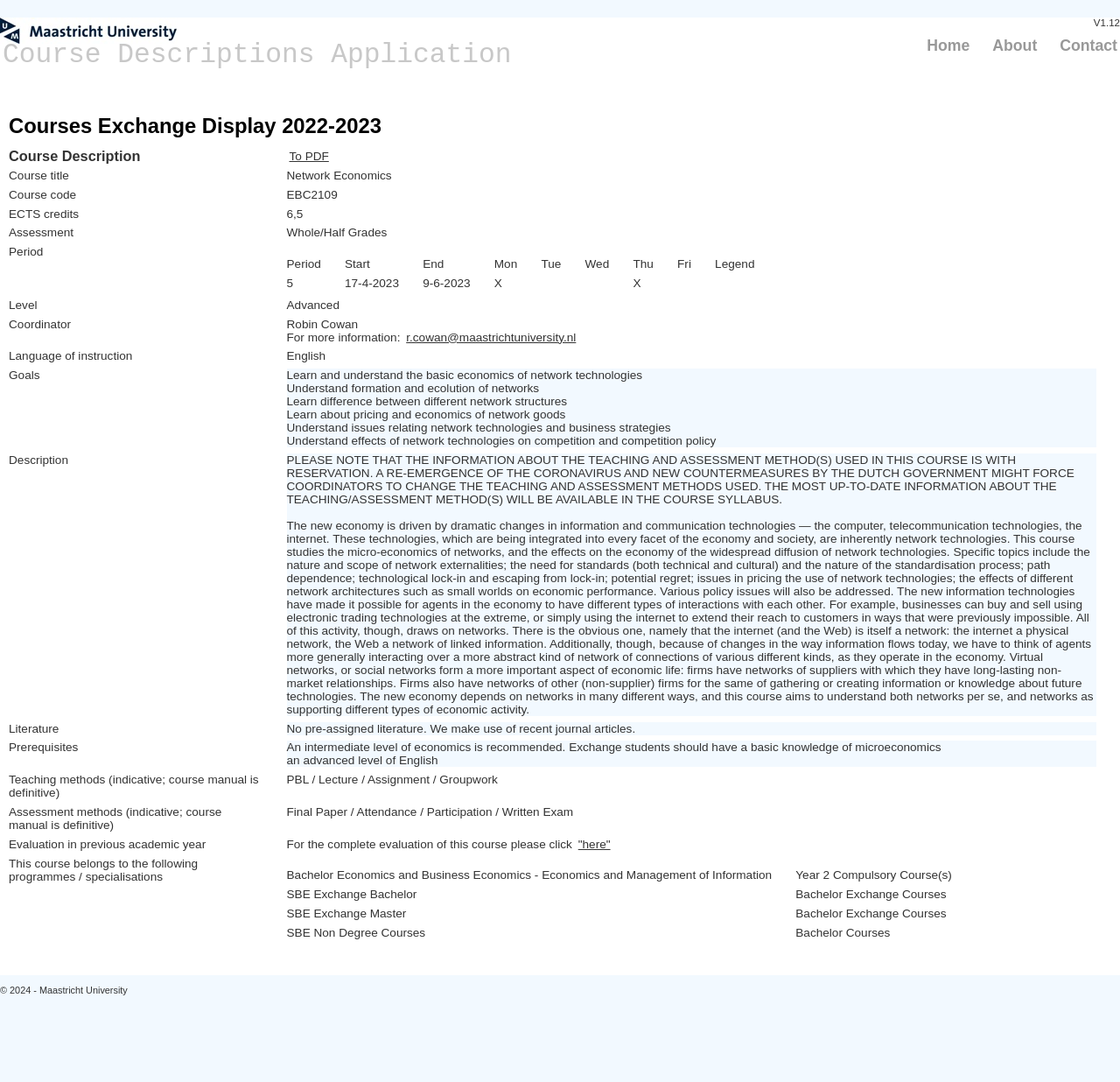Create a detailed summary of all the visual and textual information on the webpage.

The webpage is a course description application displaying information about a specific course, "Network Economics". At the top, there is a link to the "Course Descriptions Application" and a version number "V1.12" is displayed on the top right corner. Below this, there are three links: "Home", "About", and "Contact", aligned horizontally.

The main content of the page is a table with multiple rows, each describing a different aspect of the course. The table has a header row with a single column titled "Course Description". The subsequent rows have two columns, with the left column containing the attribute name (e.g., "Course title", "Course code", "ECTS credits", etc.) and the right column containing the corresponding value.

The course information includes the course title, code, ECTS credits, assessment, period, level, coordinator, language of instruction, goals, description, literature, prerequisites, teaching methods, assessment methods, and evaluation in the previous academic year. The description is a lengthy text that explains the course's focus on the micro-economics of networks and their effects on the economy.

There is also a "To PDF" link in the top-right corner of the table, allowing users to download the course description as a PDF file.